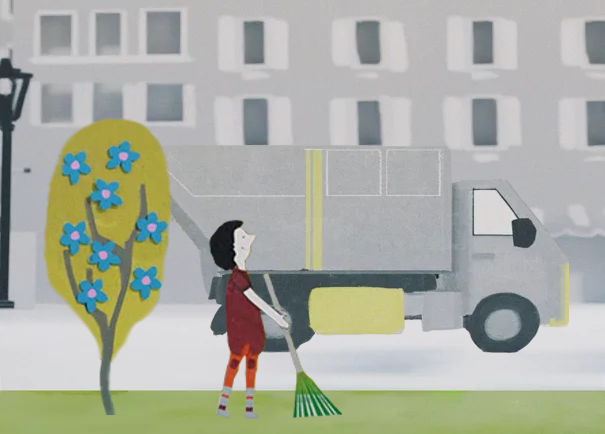What is the color of the accents on the waste collection truck?
Answer the question with a single word or phrase derived from the image.

Bold yellow